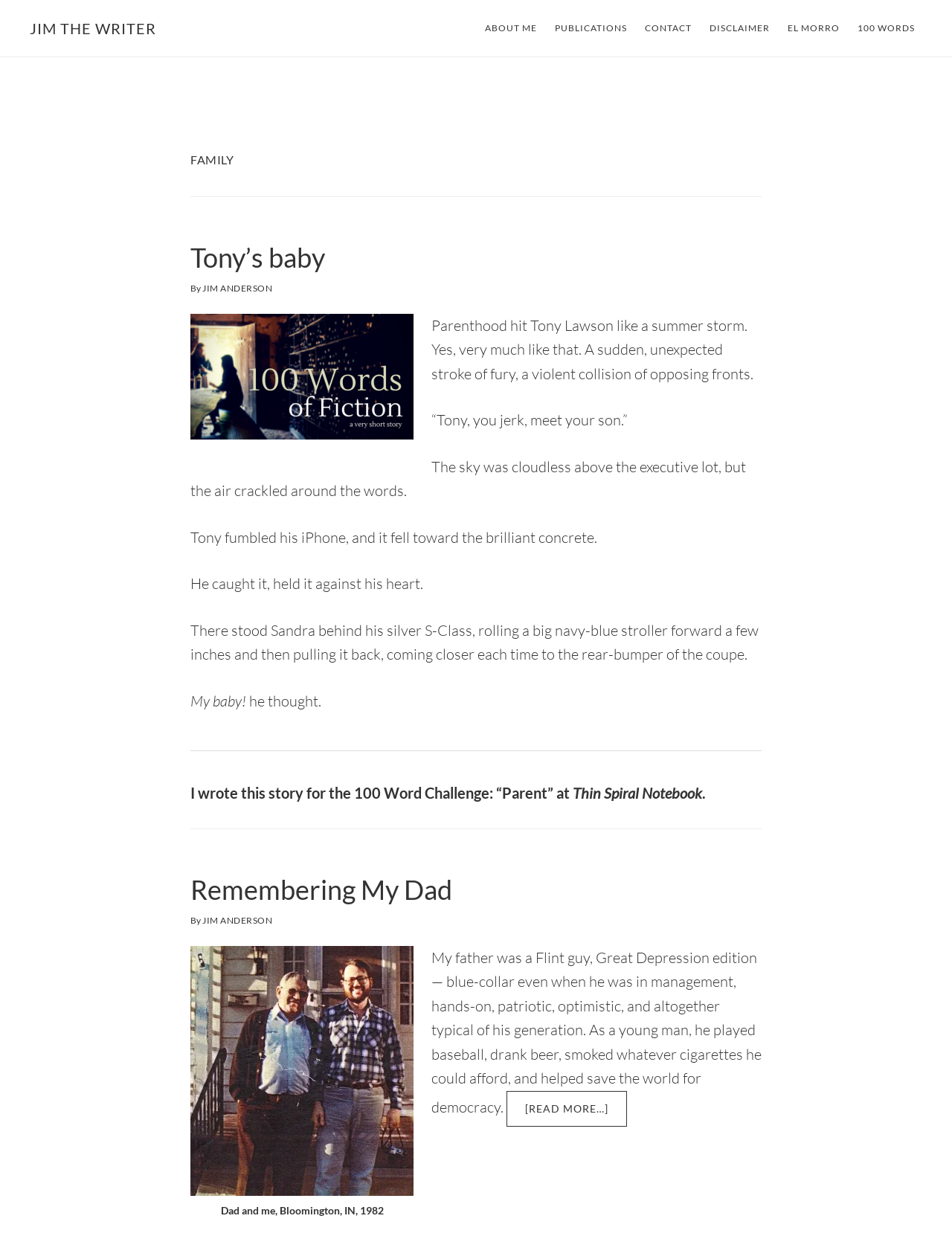Please respond to the question using a single word or phrase:
What is the title of the first story?

Tony’s baby